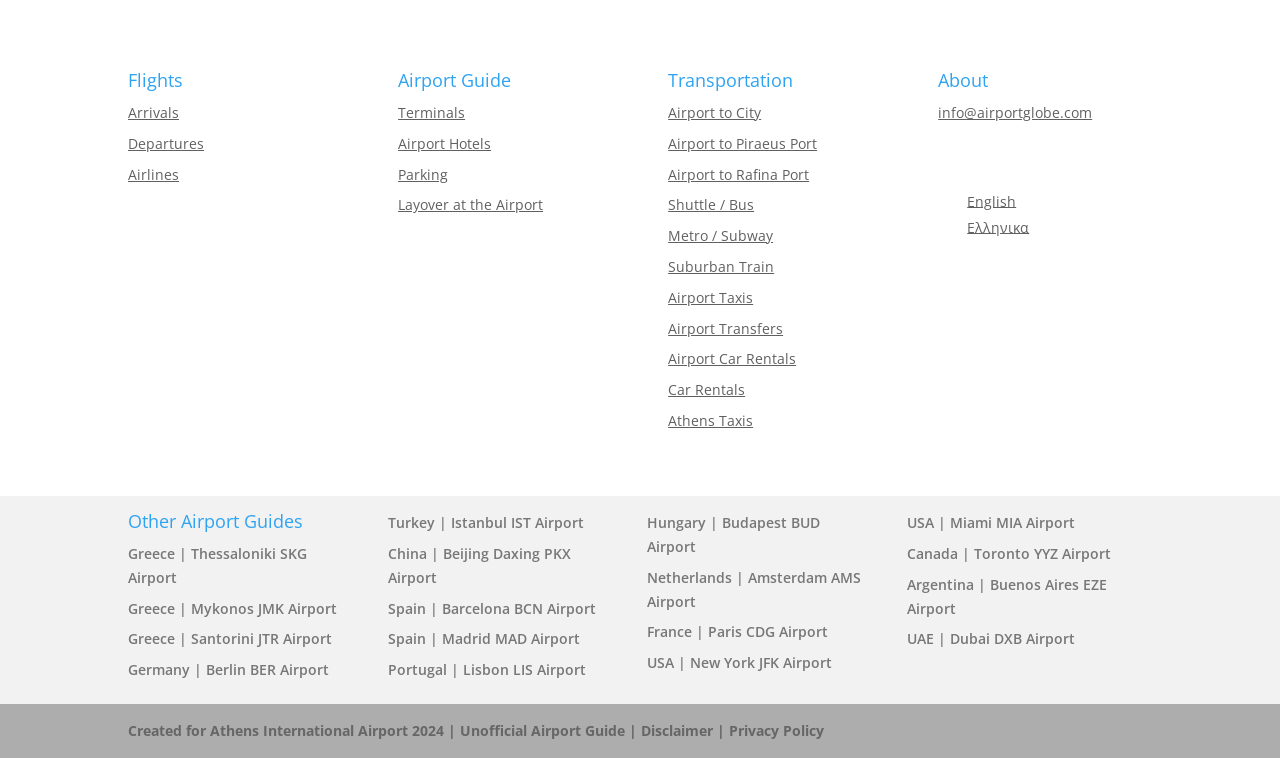What is the name of the airport logo?
Using the visual information, reply with a single word or short phrase.

Athens Airport Logo